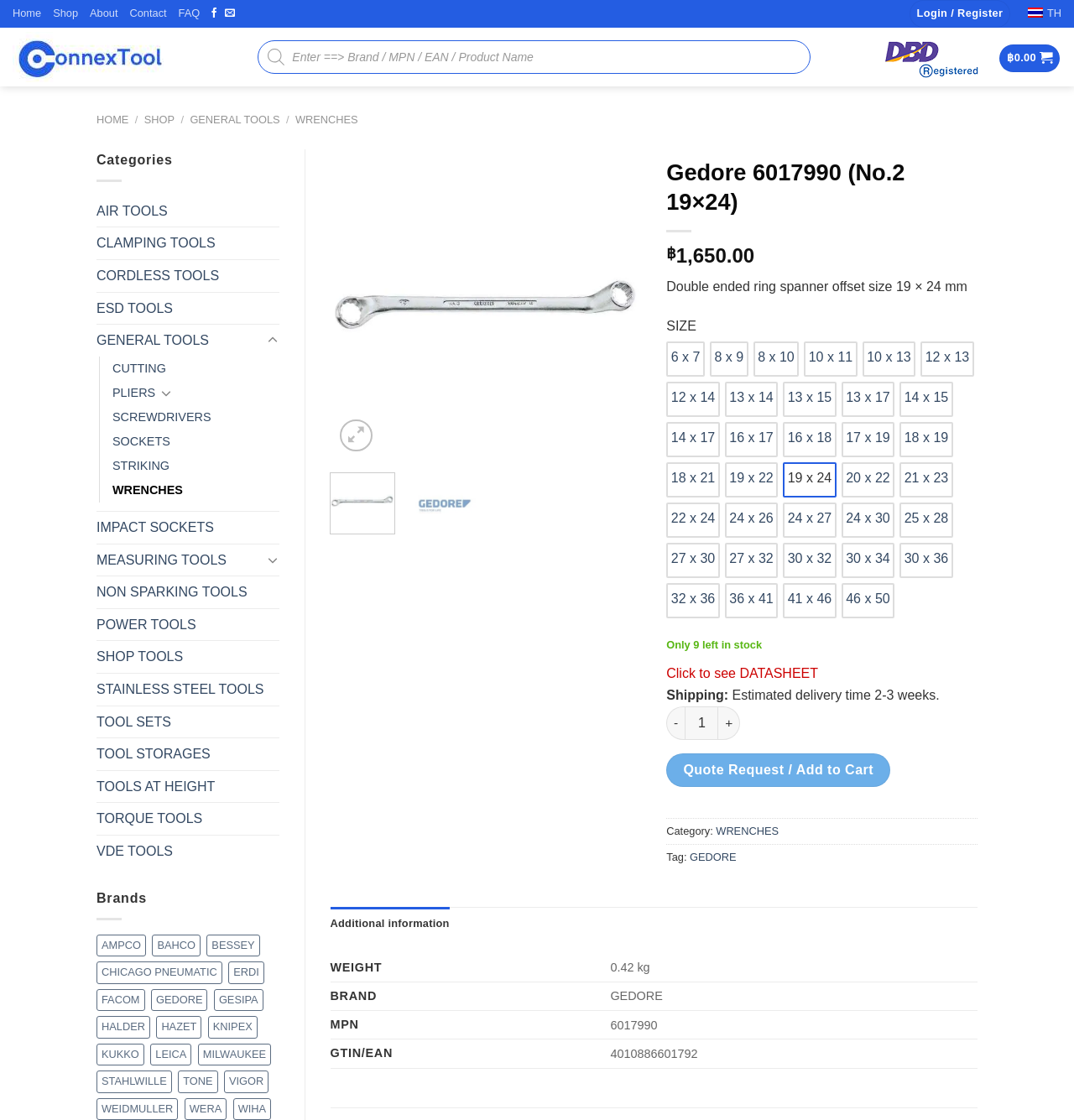Could you indicate the bounding box coordinates of the region to click in order to complete this instruction: "Click the link '625'".

None